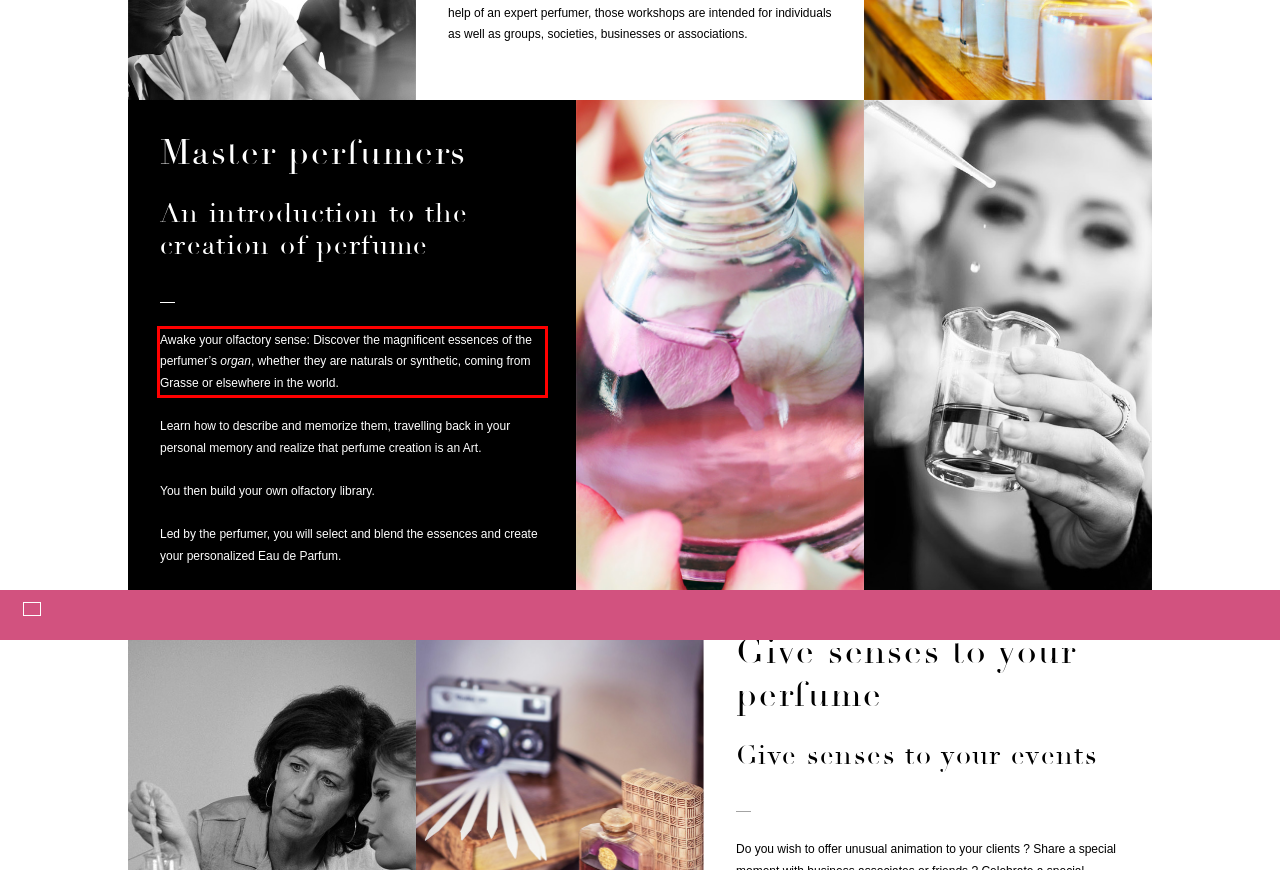You are presented with a screenshot containing a red rectangle. Extract the text found inside this red bounding box.

Awake your olfactory sense: Discover the magnificent essences of the perfumer’s organ, whether they are naturals or synthetic, coming from Grasse or elsewhere in the world.